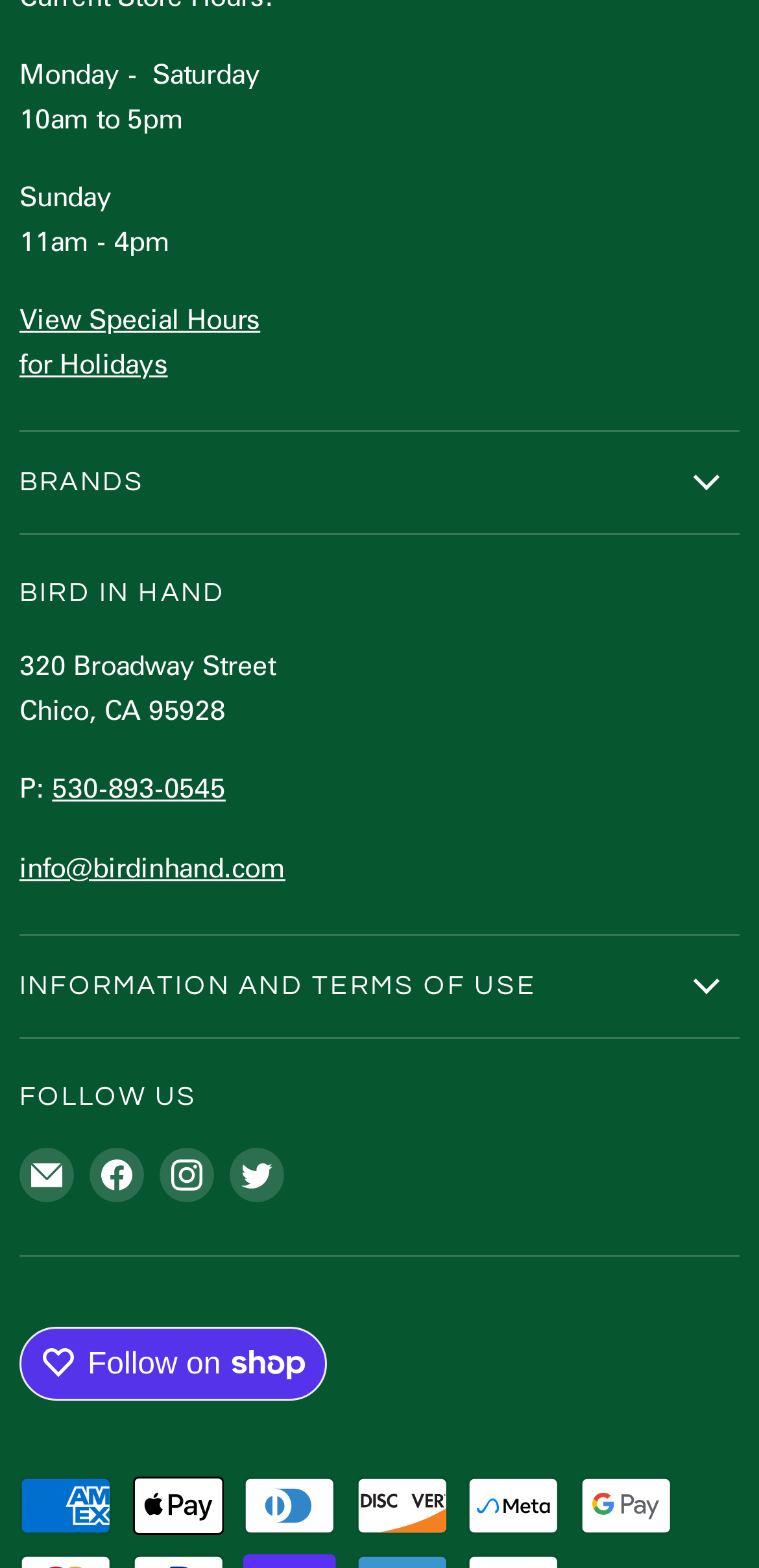Given the description: "Shipping Information", determine the bounding box coordinates of the UI element. The coordinates should be formatted as four float numbers between 0 and 1, [left, top, right, bottom].

[0.026, 0.662, 0.366, 0.686]